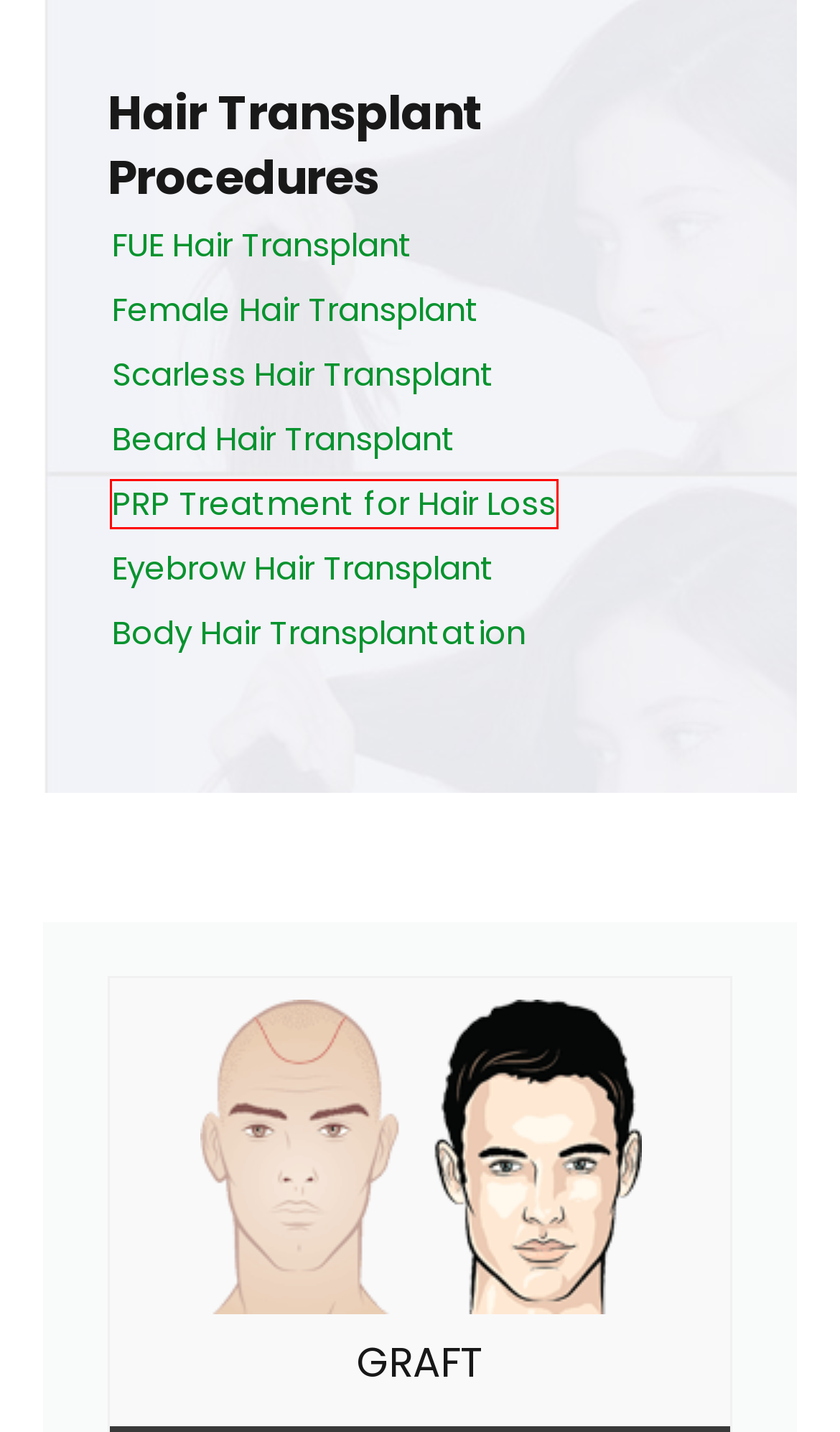Analyze the screenshot of a webpage featuring a red rectangle around an element. Pick the description that best fits the new webpage after interacting with the element inside the red bounding box. Here are the candidates:
A. Body Hair Transplantation in Dubai | Hair Transplant Dubai
B. Eyebrow Transplant in Dubai | Hair Transplant Dubai
C. Scarless Hair Transplant in Dubai | Hair Transplant Dubai
D. FUE Hair Transplant Dubai - Cost,surgeon,Clinic
E. Side Effects of Non Surgical Hair Transplant | HTD
F. PRP Hair Loss Therapy in Dubai | Hair Transplant Dubai
G. Patient’s Policy | Hair Transplant Dubai
H. Facial, Beard Transplant in Dubai | Hair Transplant Dubai

F